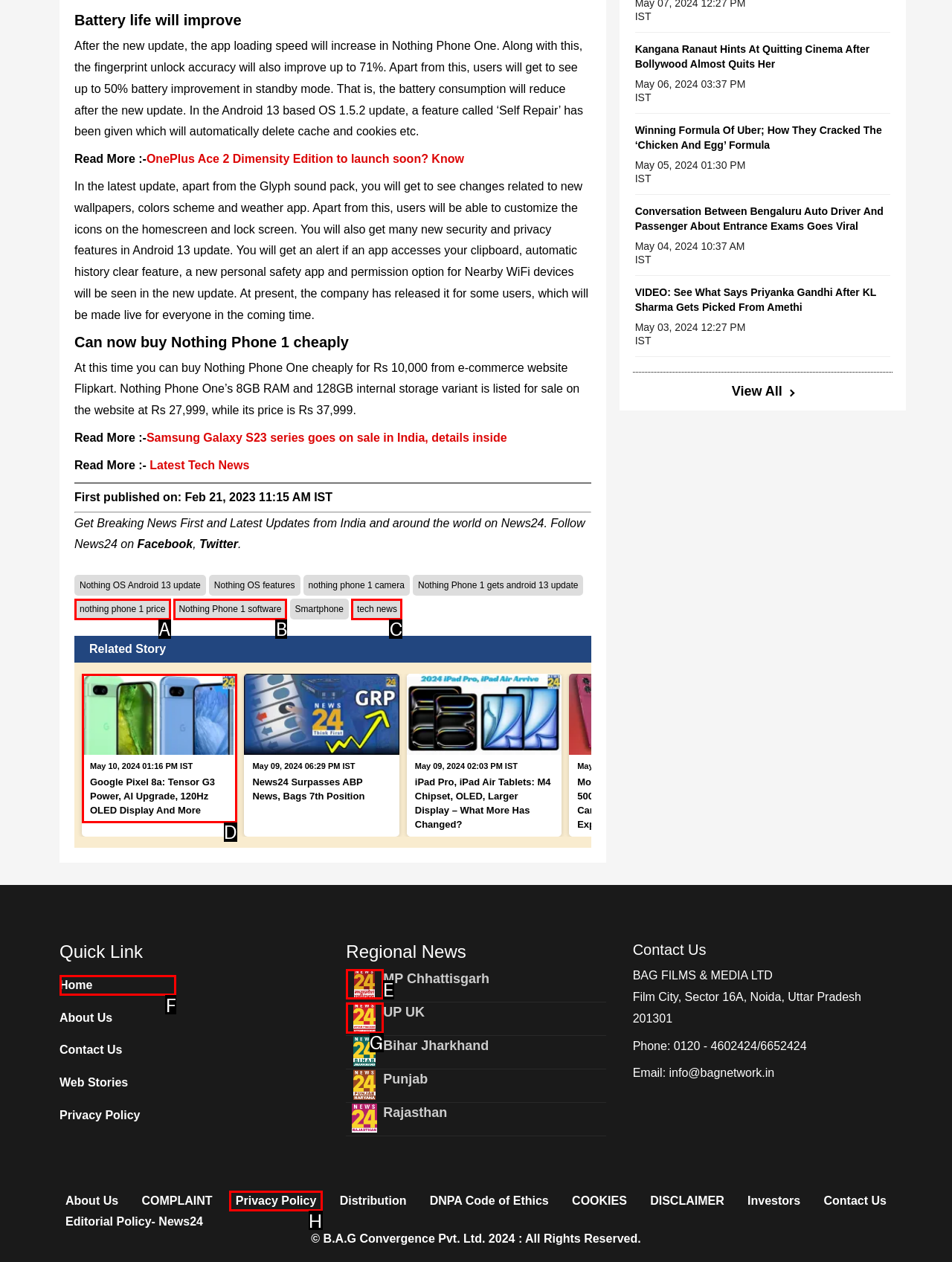Match the HTML element to the given description: alt="News"
Indicate the option by its letter.

G